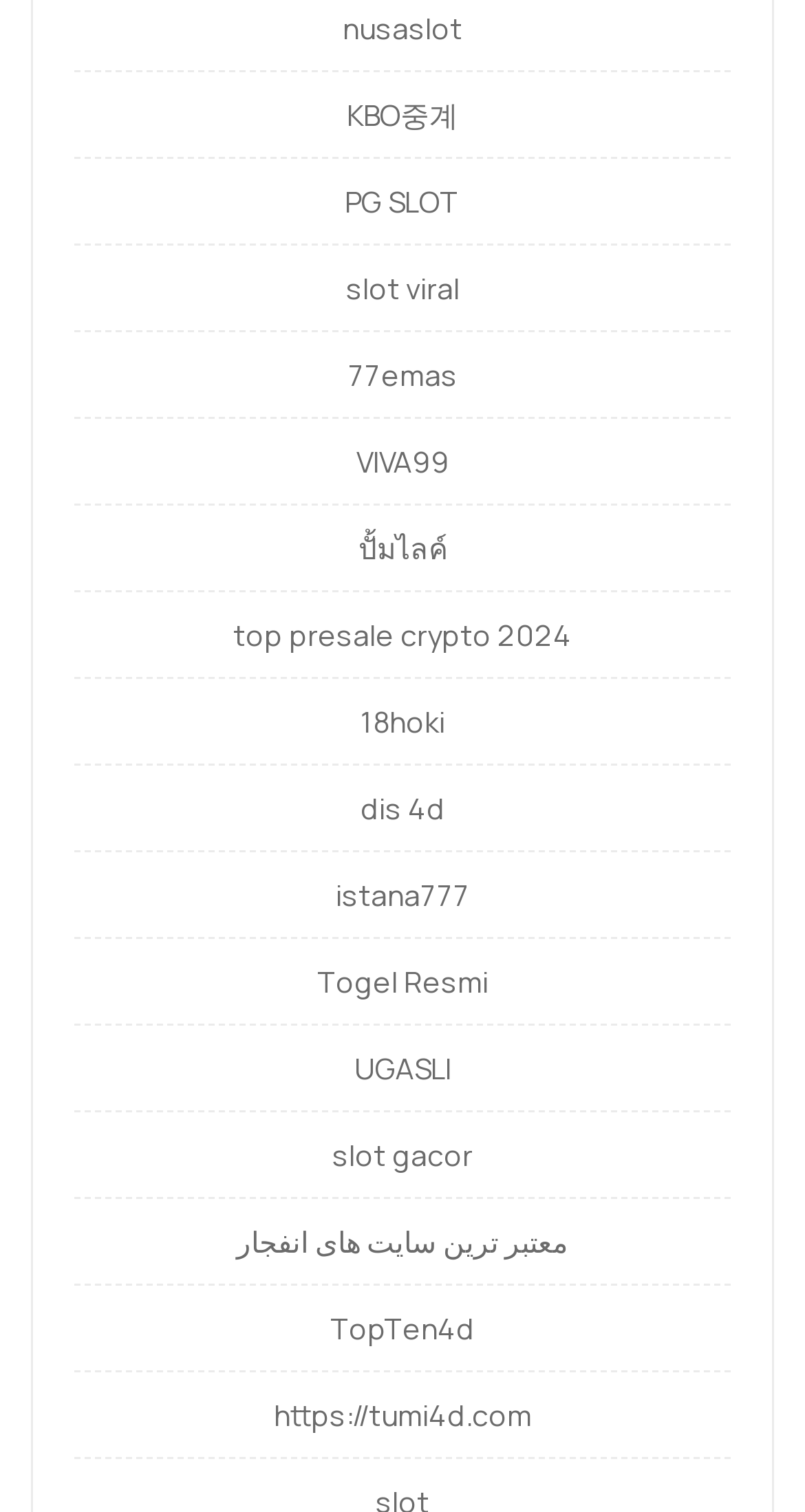Identify the bounding box coordinates for the UI element described as: "معتبر ترین سایت های انفجار". The coordinates should be provided as four floats between 0 and 1: [left, top, right, bottom].

[0.294, 0.808, 0.706, 0.834]